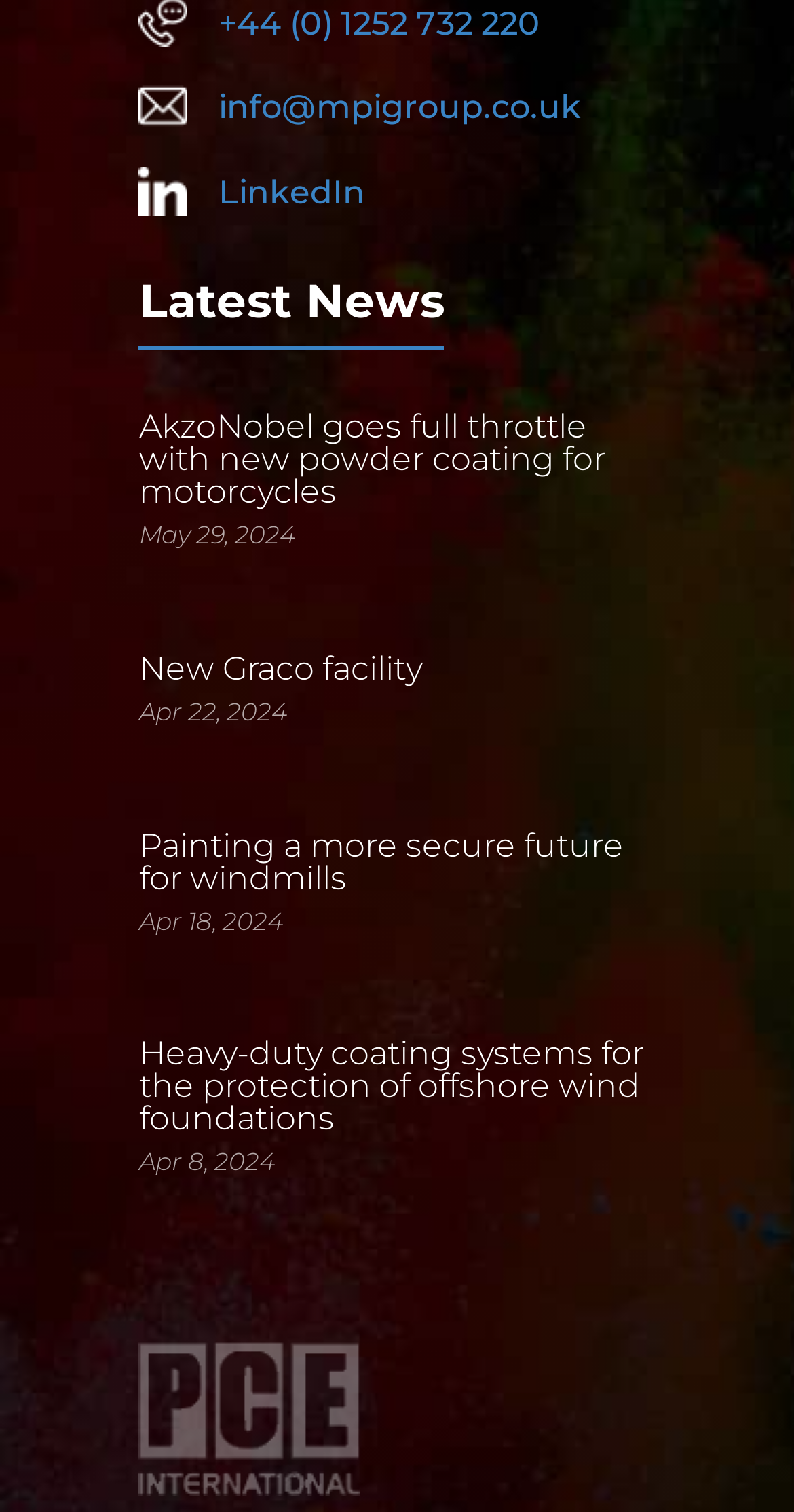What is the date of the news article about Graco facility?
Using the image as a reference, answer the question with a short word or phrase.

Apr 22, 2024